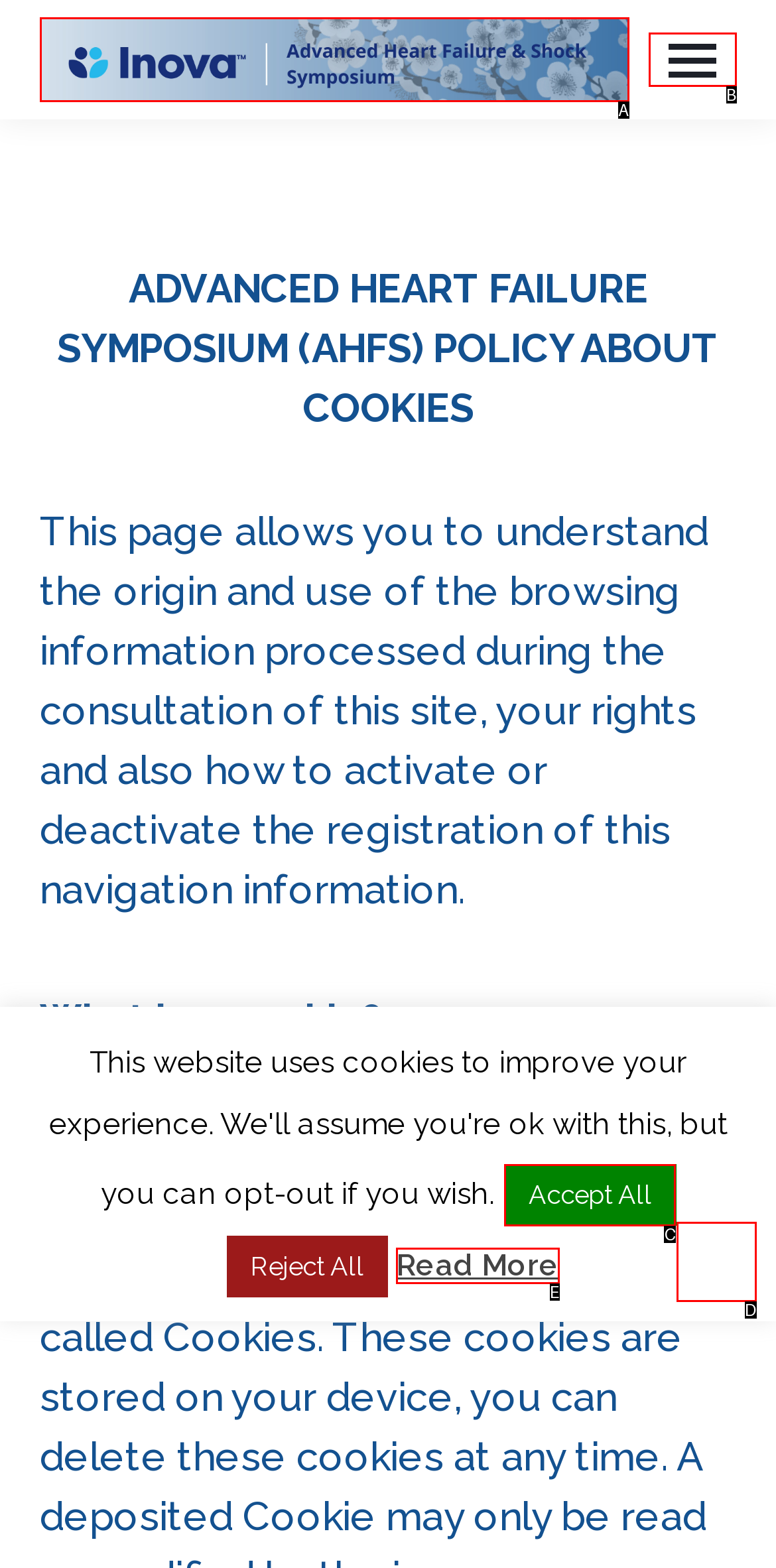Choose the option that aligns with the description: alt="2024 Advanced Heart Failure Symposium"
Respond with the letter of the chosen option directly.

A